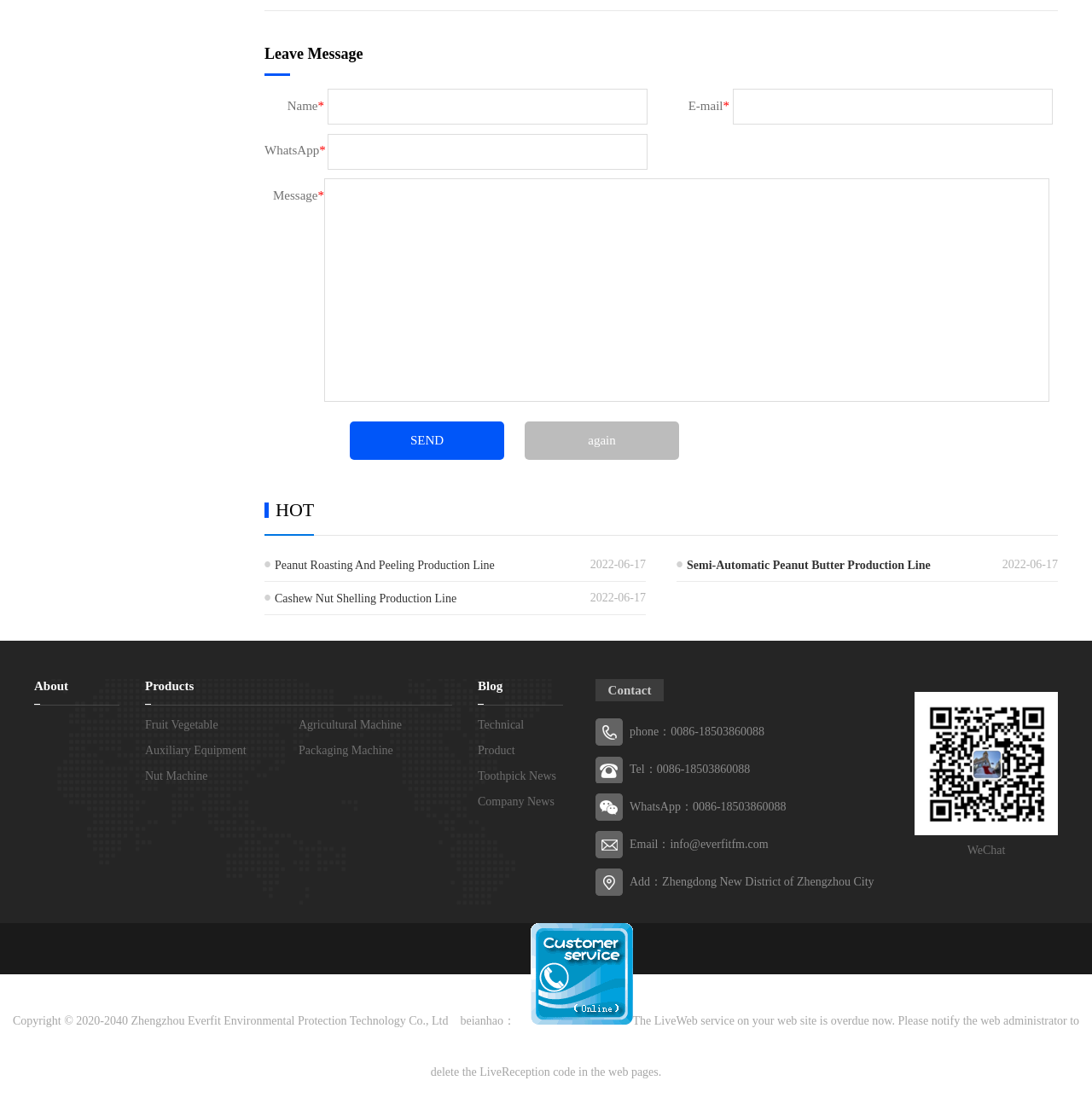Please identify the bounding box coordinates of the element I need to click to follow this instruction: "Check company news".

[0.438, 0.701, 0.509, 0.712]